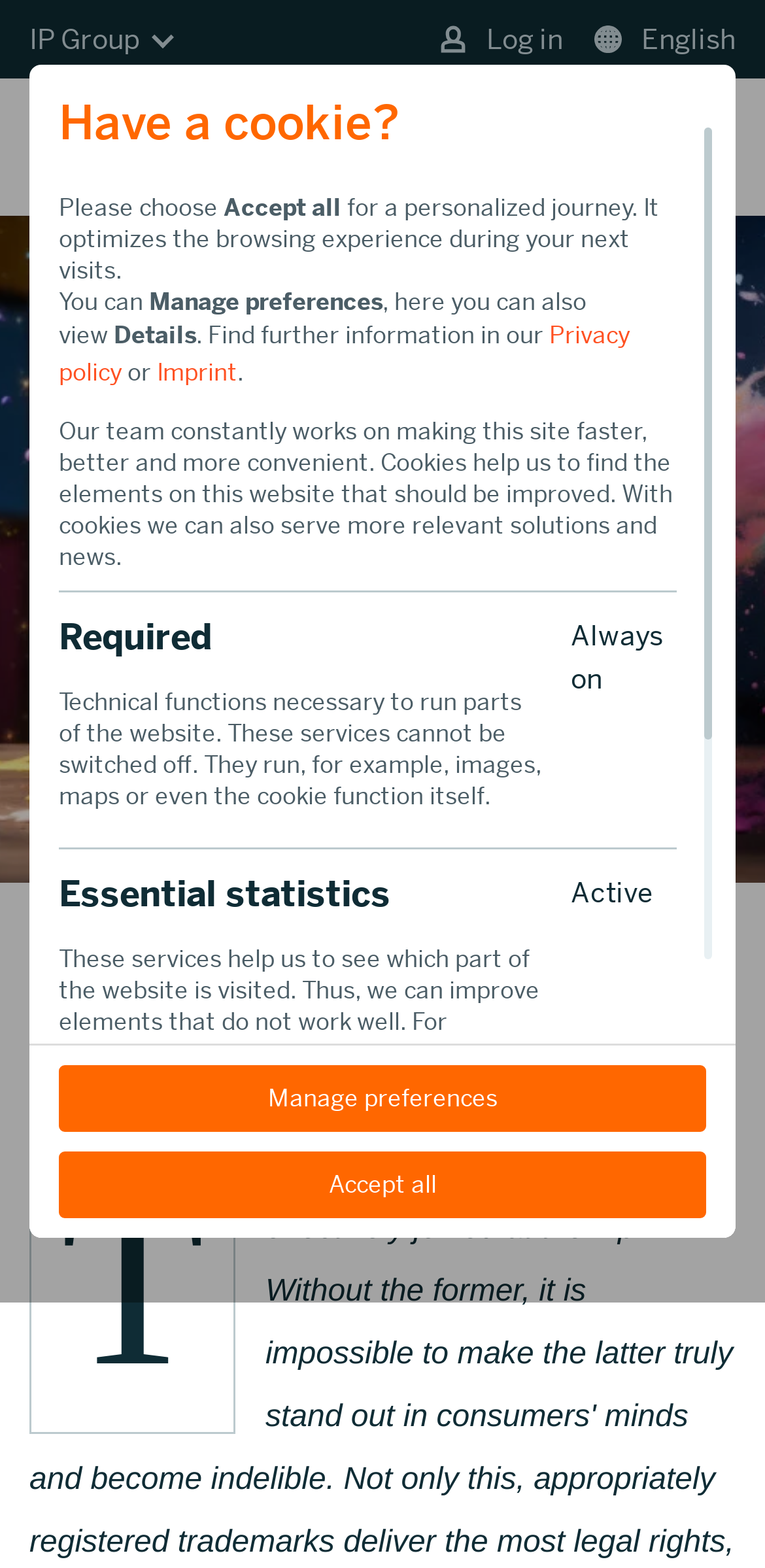Answer the following in one word or a short phrase: 
What is the purpose of the 'Required' section?

Technical functions necessary to run parts of the website